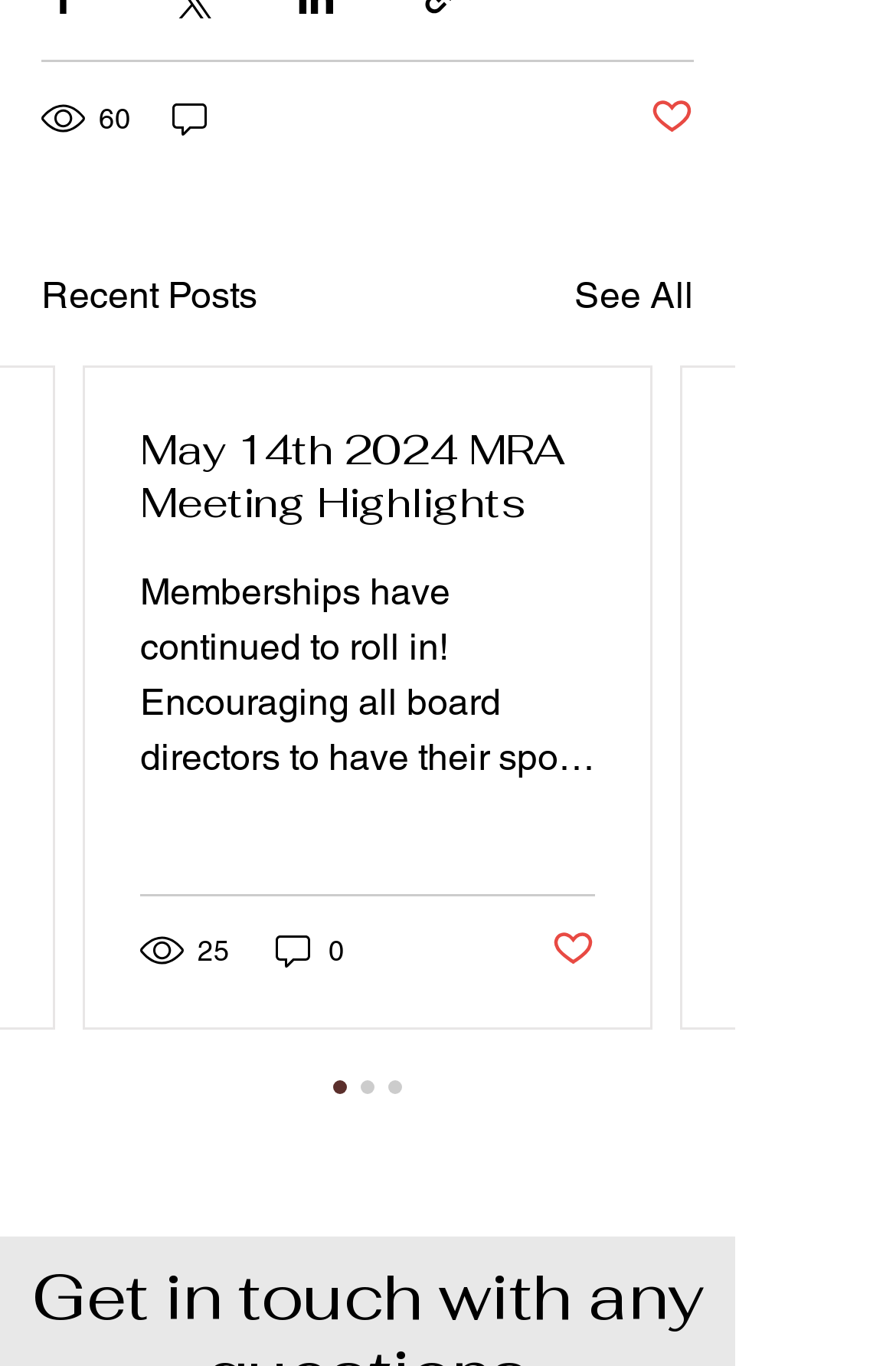Examine the image and give a thorough answer to the following question:
What is the number of views for the first post?

The first post has an image with the text '60 views' which indicates the number of views for that post.